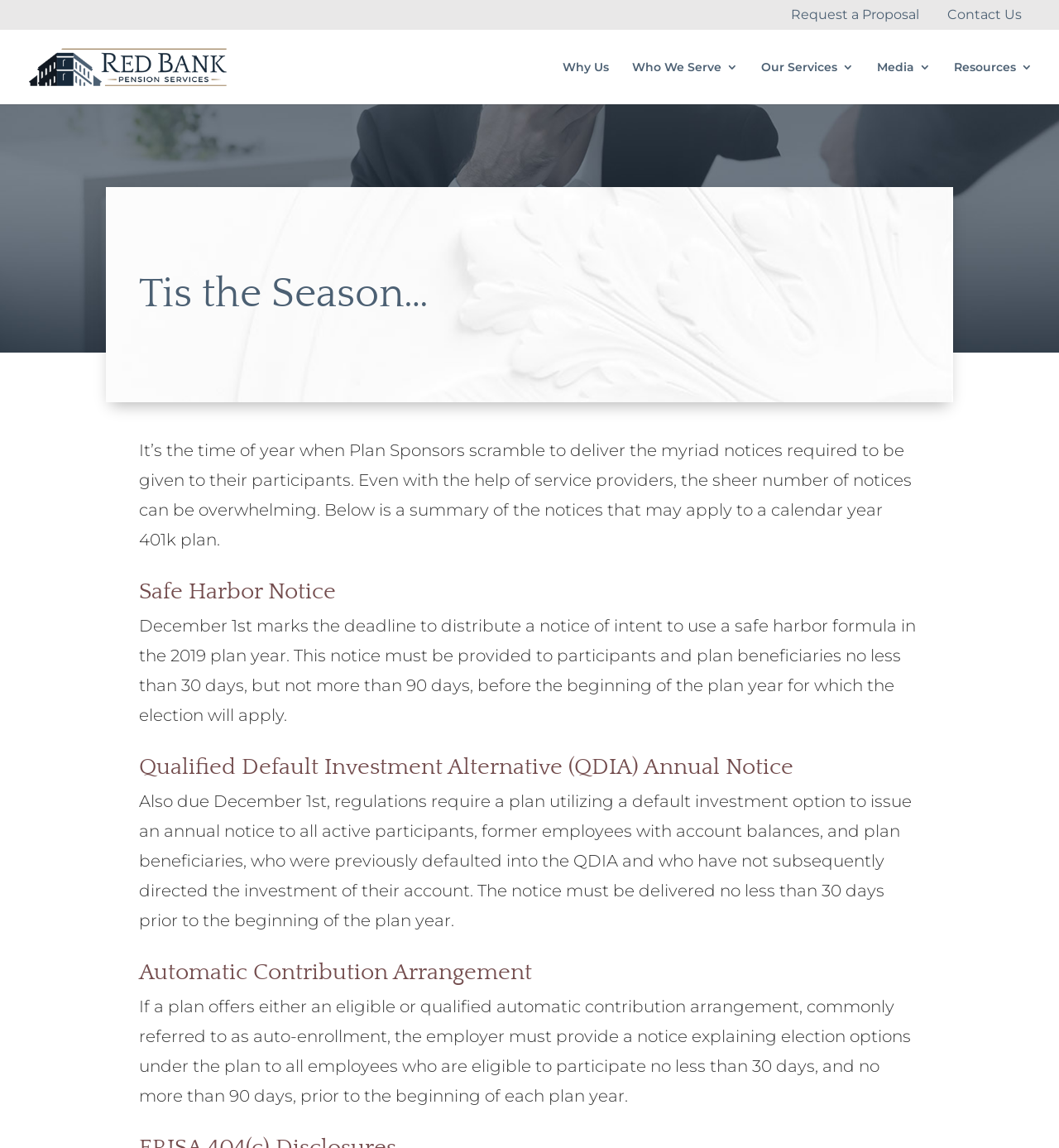Predict the bounding box coordinates for the UI element described as: "alt="Red Bank Pension Services"". The coordinates should be four float numbers between 0 and 1, presented as [left, top, right, bottom].

[0.027, 0.048, 0.253, 0.066]